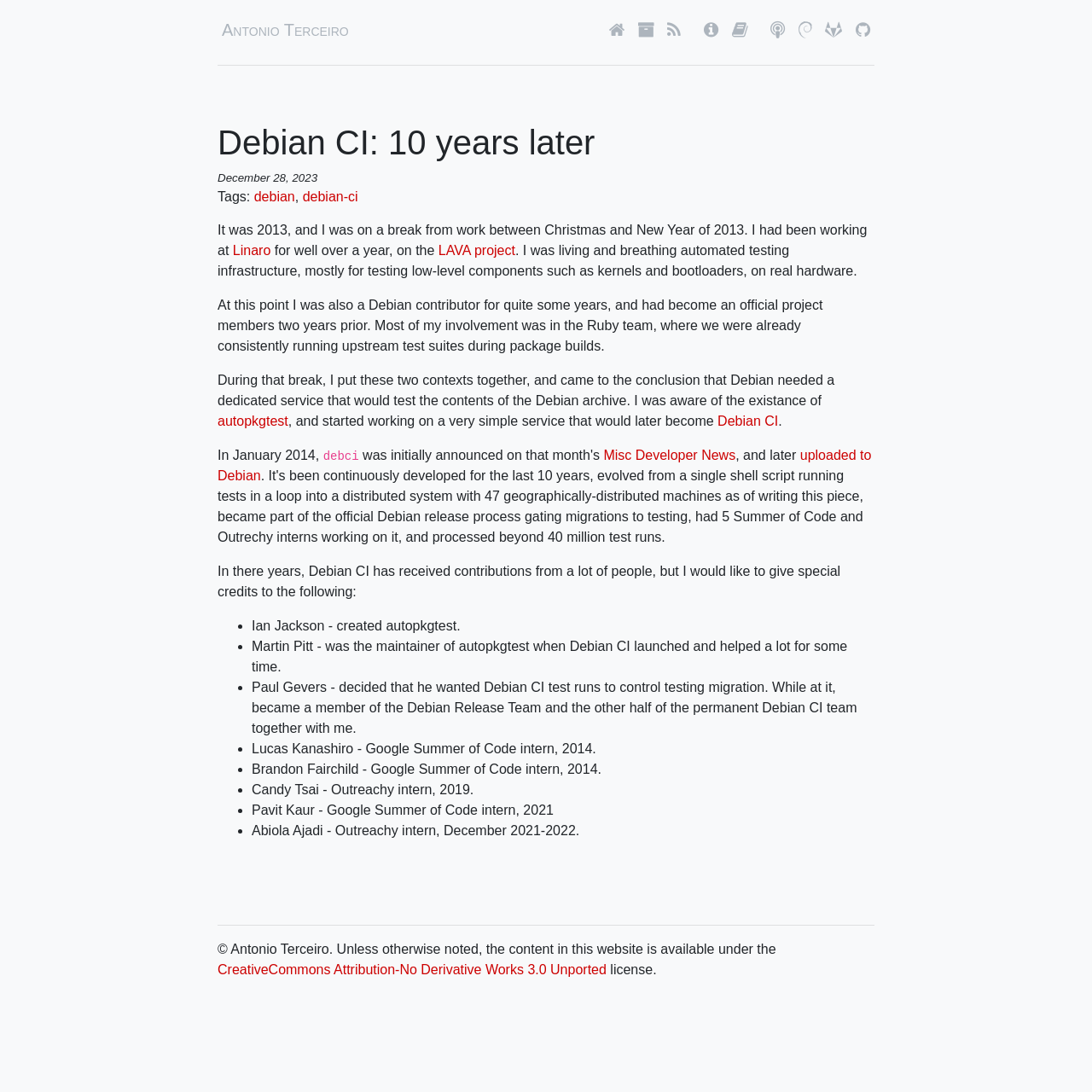Please specify the bounding box coordinates for the clickable region that will help you carry out the instruction: "Click on the link to Antonio Terceiro's profile".

[0.199, 0.015, 0.323, 0.04]